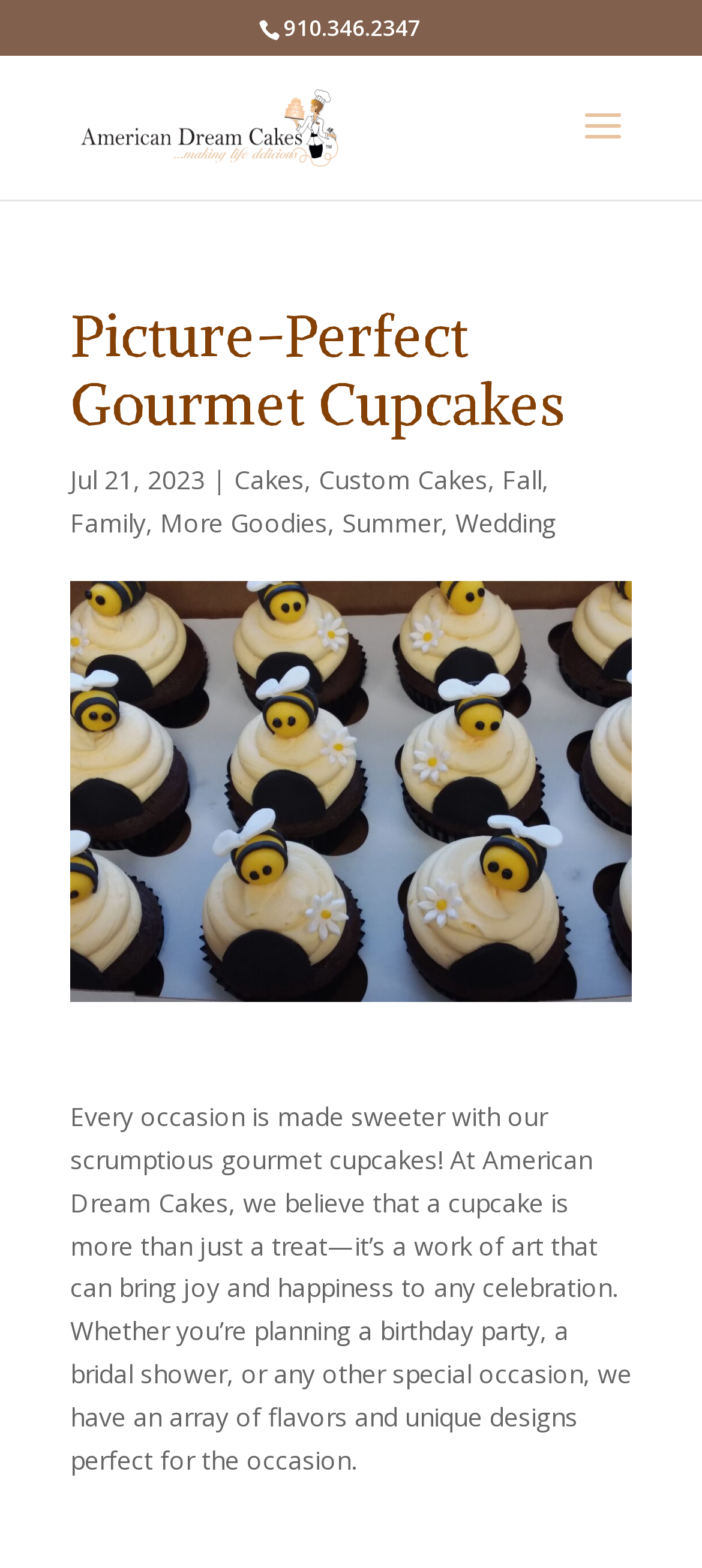Identify the bounding box coordinates of the area you need to click to perform the following instruction: "Explore Cakes".

[0.333, 0.295, 0.433, 0.316]